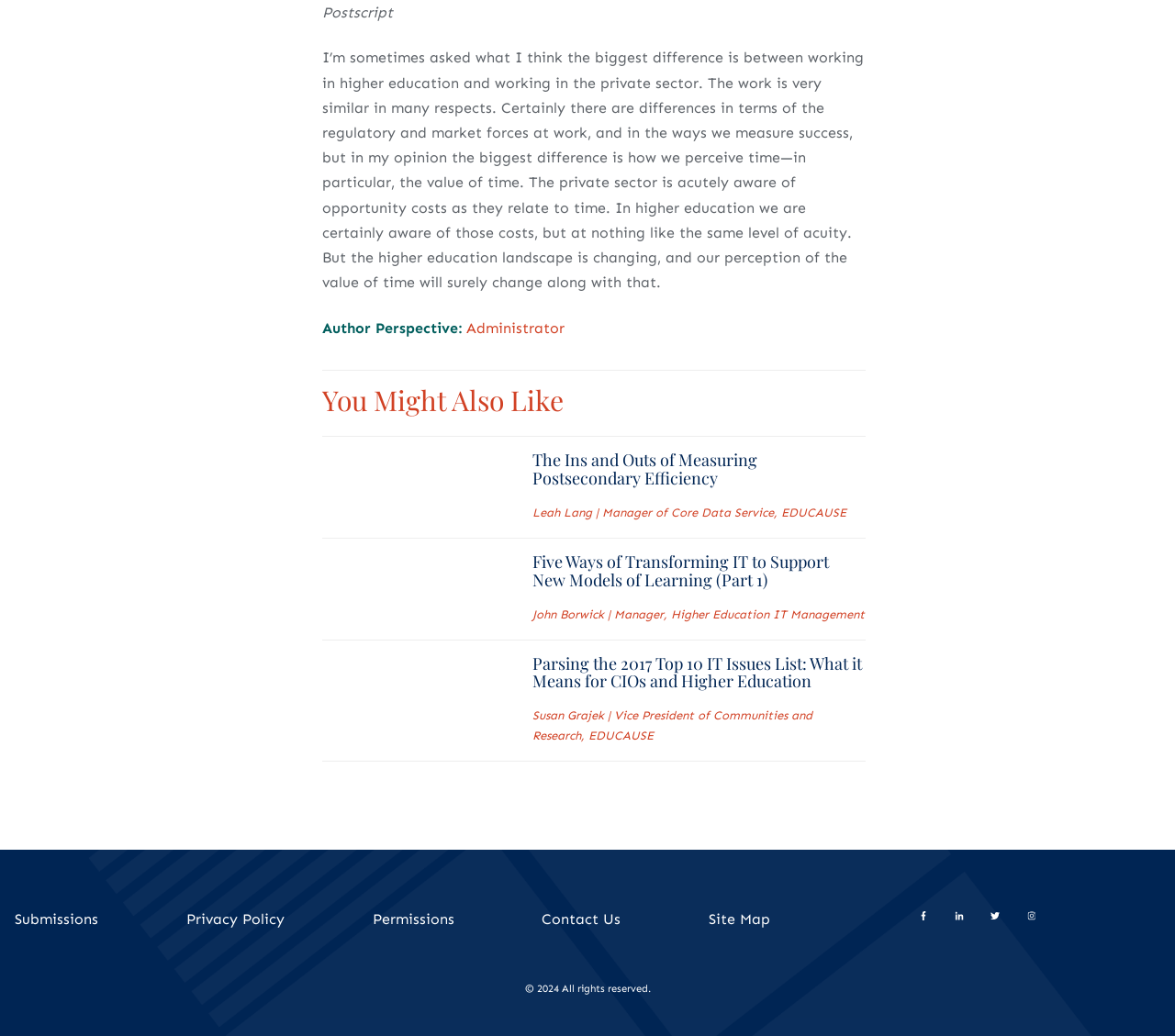Using the given description, provide the bounding box coordinates formatted as (top-left x, top-left y, bottom-right x, bottom-right y), with all values being floating point numbers between 0 and 1. Description: Follow us on Twitter

[0.832, 0.872, 0.863, 0.904]